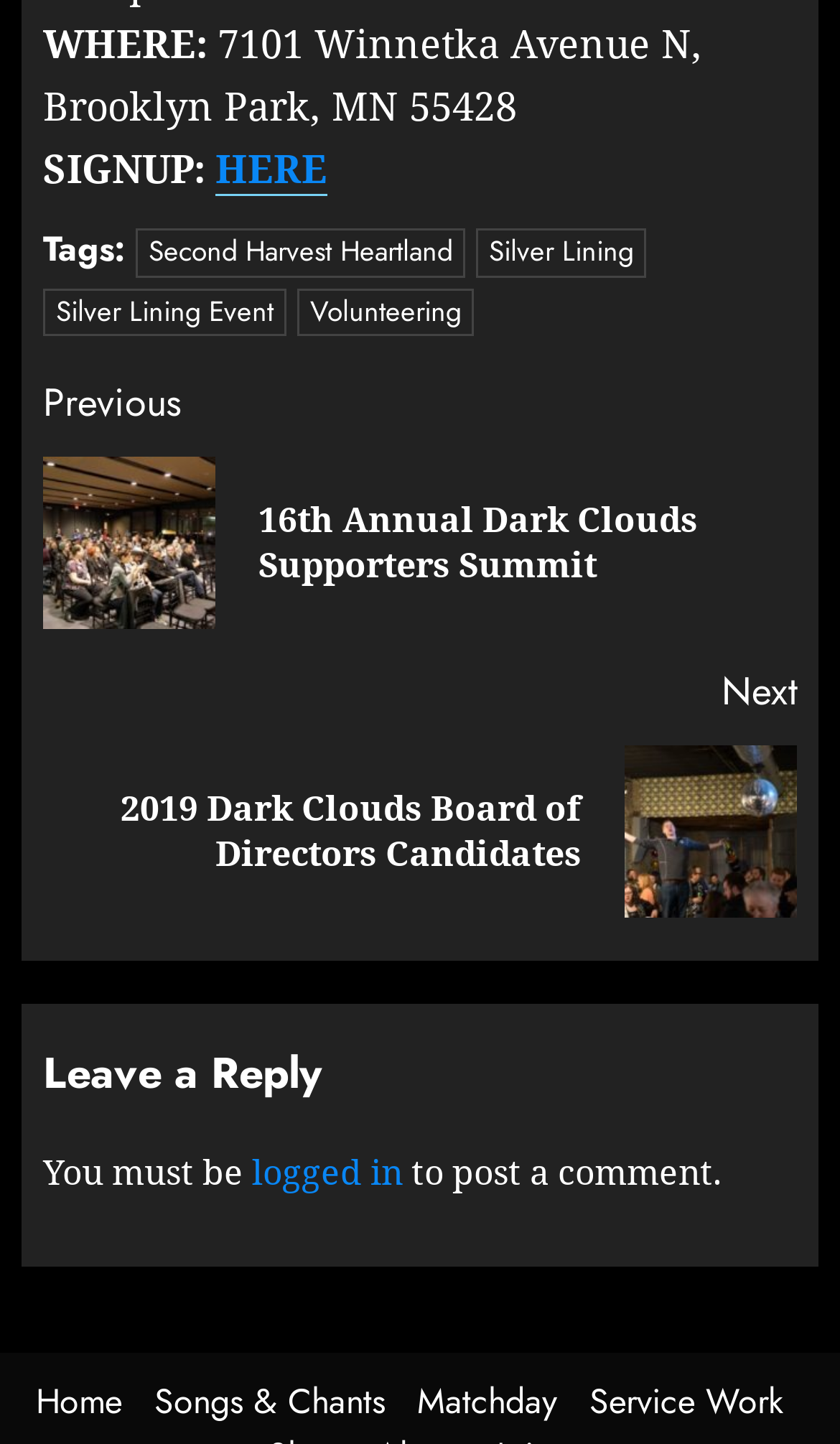What is the address mentioned on the webpage?
Please respond to the question with as much detail as possible.

The address is mentioned in the static text element with the bounding box coordinates [0.051, 0.012, 0.836, 0.091]. It is located at the top of the webpage and is a part of the introductory section.